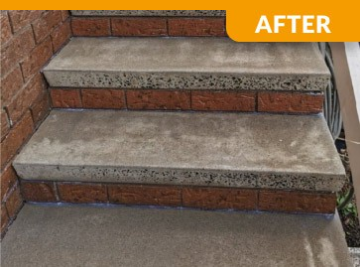Provide a brief response to the question below using one word or phrase:
What is the texture of the edges of the steps?

Textured